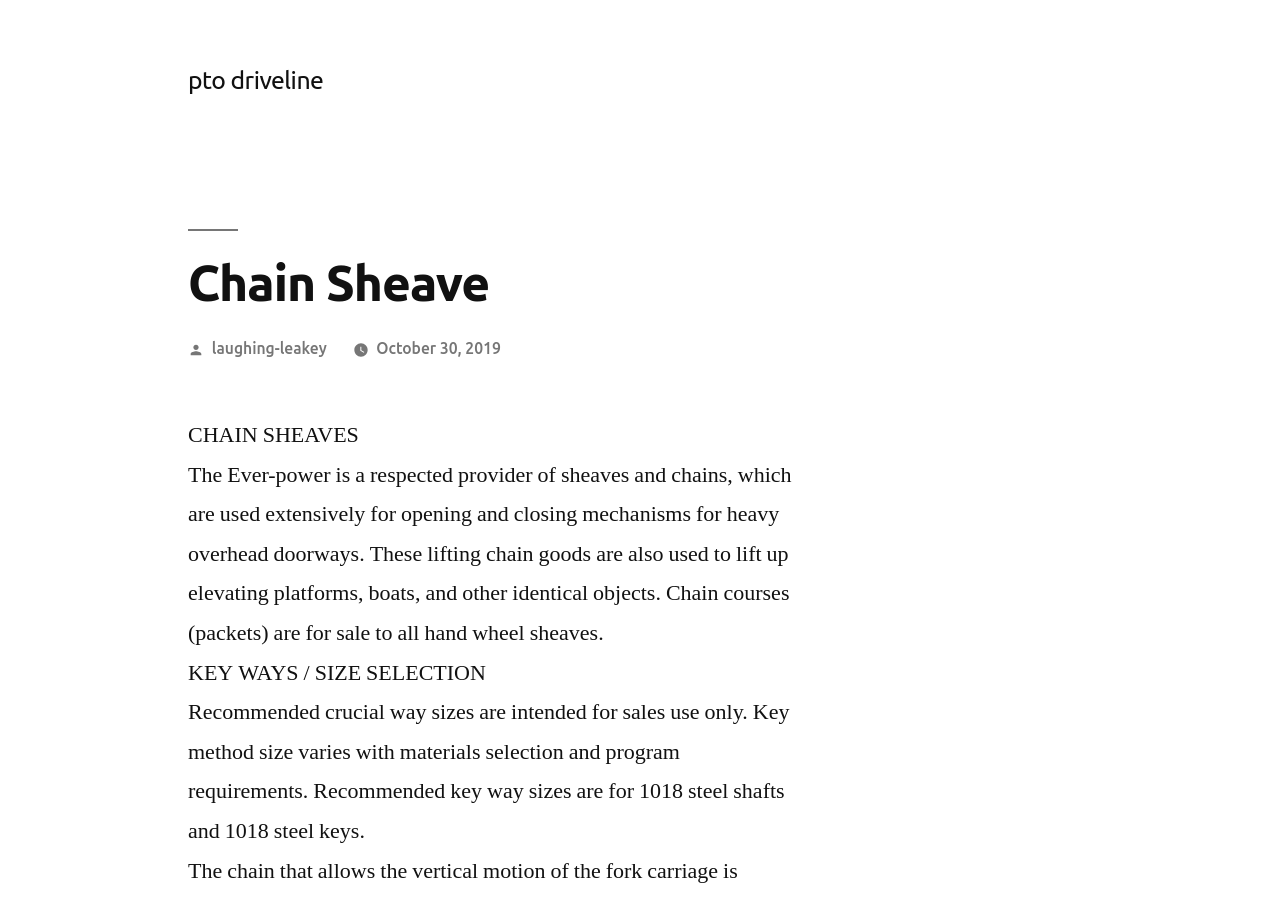What are chain courses used for?
Using the image as a reference, deliver a detailed and thorough answer to the question.

According to the webpage, chain courses (packets) are for sale to all hand wheel sheaves, indicating that they are used in conjunction with hand wheel sheaves.